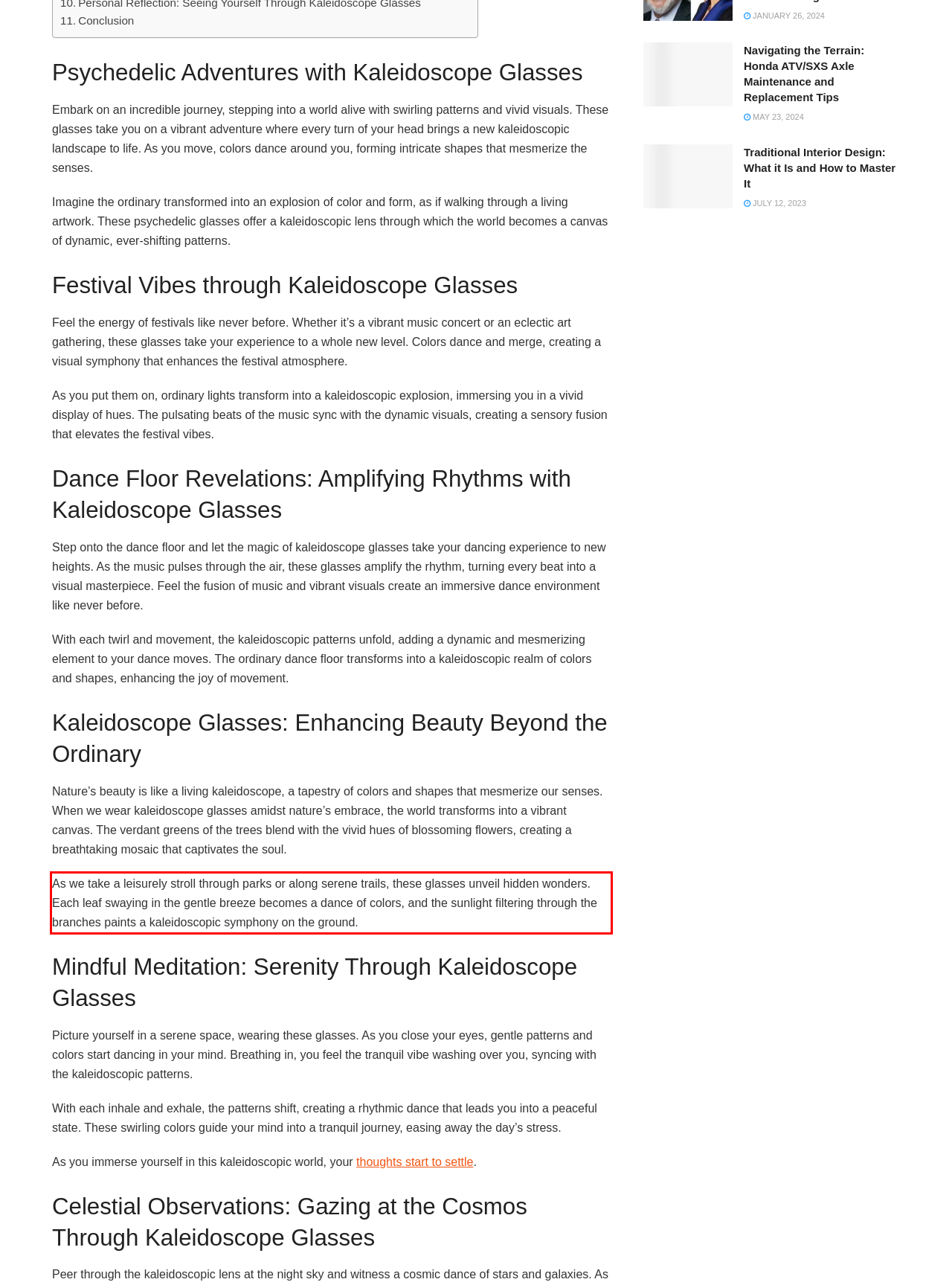Please look at the screenshot provided and find the red bounding box. Extract the text content contained within this bounding box.

As we take a leisurely stroll through parks or along serene trails, these glasses unveil hidden wonders. Each leaf swaying in the gentle breeze becomes a dance of colors, and the sunlight filtering through the branches paints a kaleidoscopic symphony on the ground.